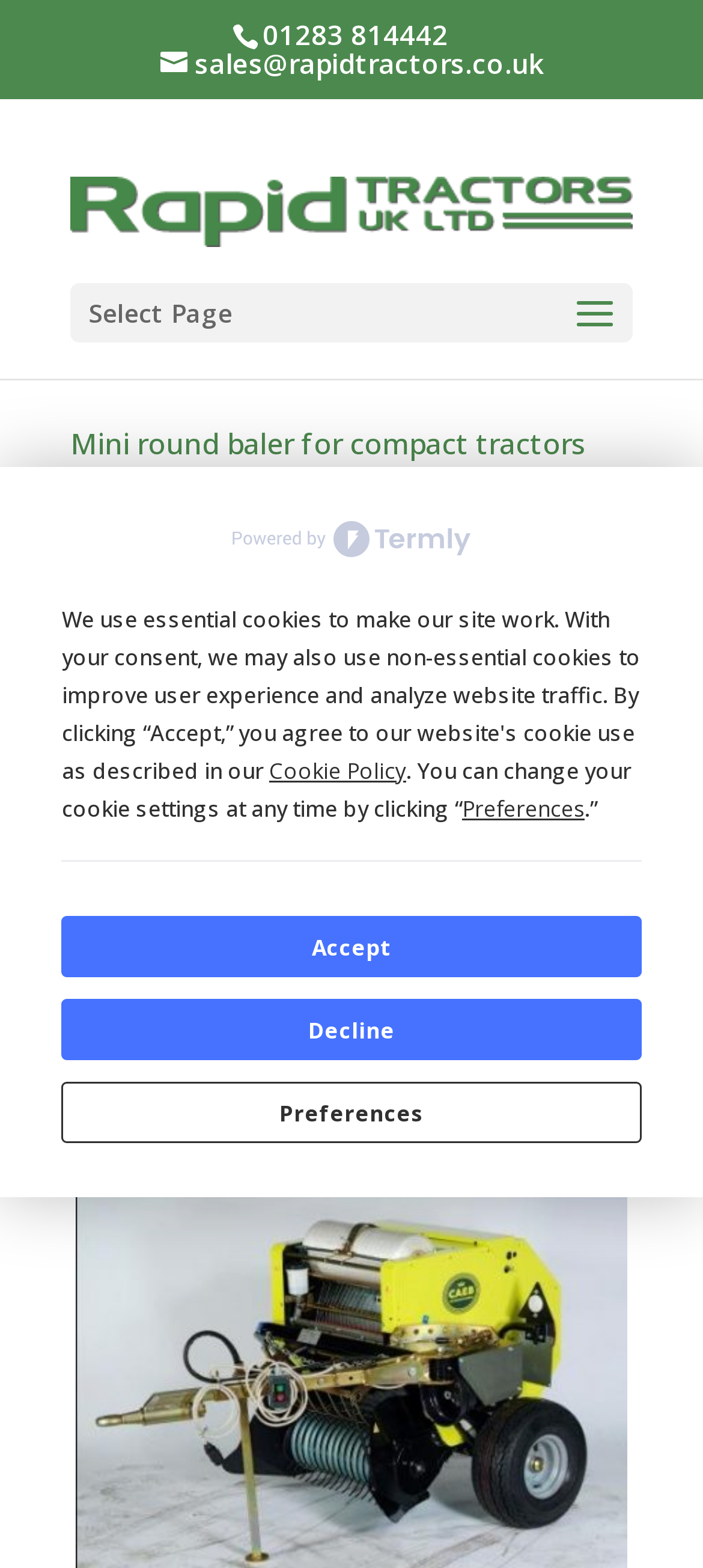Please provide a brief answer to the question using only one word or phrase: 
What is the size of the bale produced by the Caeb fixed chamber variable density baler?

500cm x 520cm